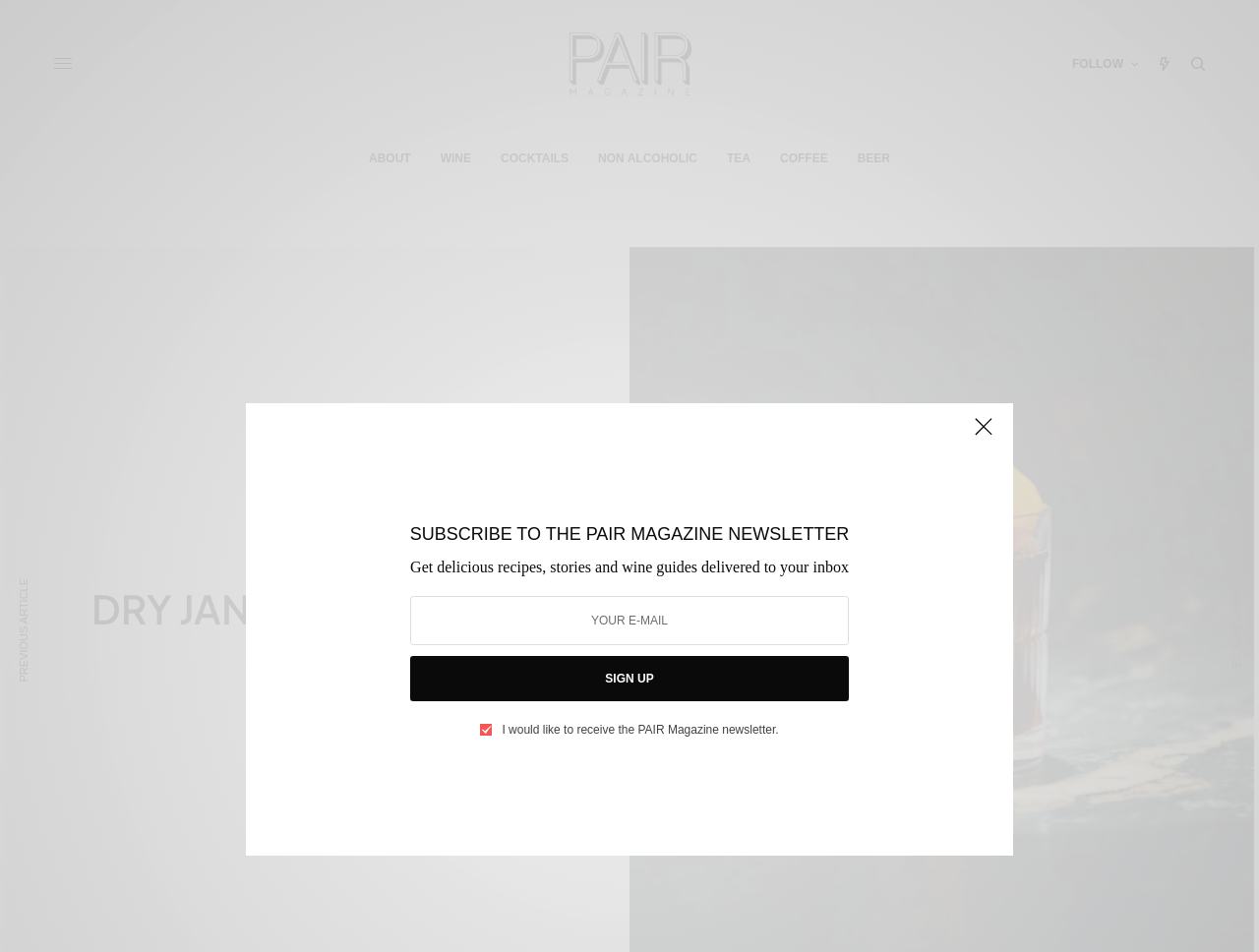Pinpoint the bounding box coordinates of the element you need to click to execute the following instruction: "Subscribe to the newsletter". The bounding box should be represented by four float numbers between 0 and 1, in the format [left, top, right, bottom].

[0.325, 0.689, 0.675, 0.736]